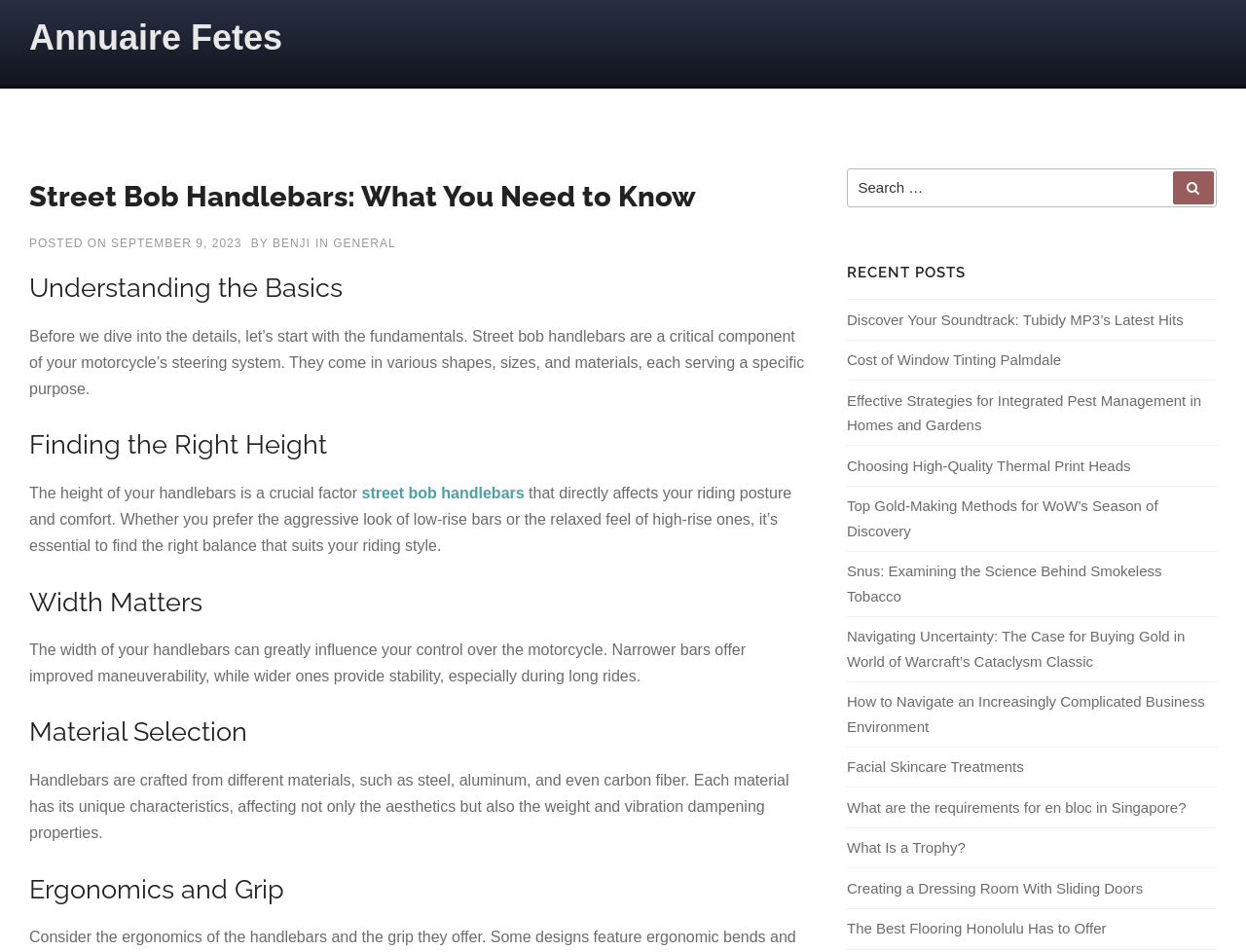Pinpoint the bounding box coordinates of the clickable area needed to execute the instruction: "Read the article about Discover Your Soundtrack: Tubidy MP3’s Latest Hits". The coordinates should be specified as four float numbers between 0 and 1, i.e., [left, top, right, bottom].

[0.68, 0.327, 0.95, 0.344]